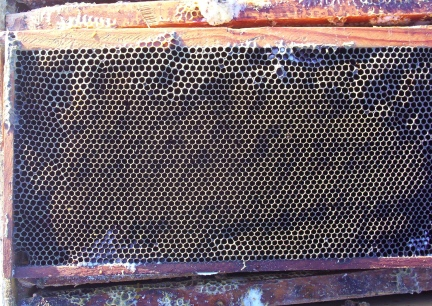Provide a brief response to the question below using a single word or phrase: 
What material is the frame made of?

Wood